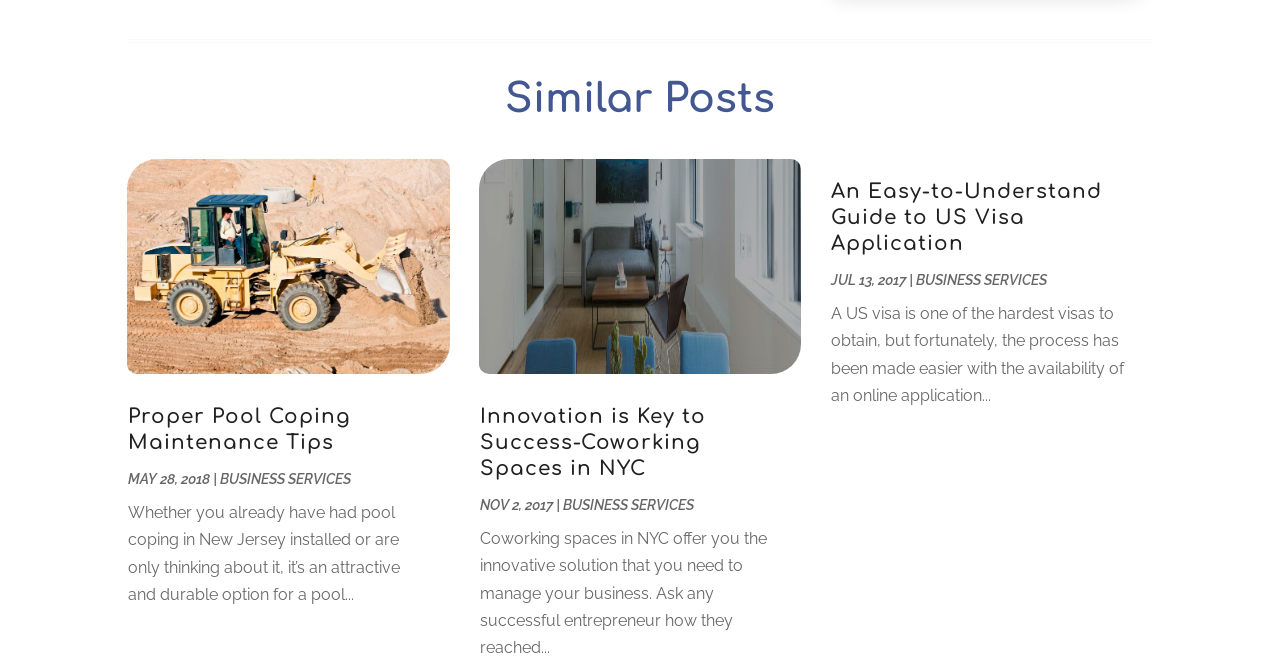From the webpage screenshot, identify the region described by Proper Pool Coping Maintenance Tips. Provide the bounding box coordinates as (top-left x, top-left y, bottom-right x, bottom-right y), with each value being a floating point number between 0 and 1.

[0.1, 0.608, 0.274, 0.682]